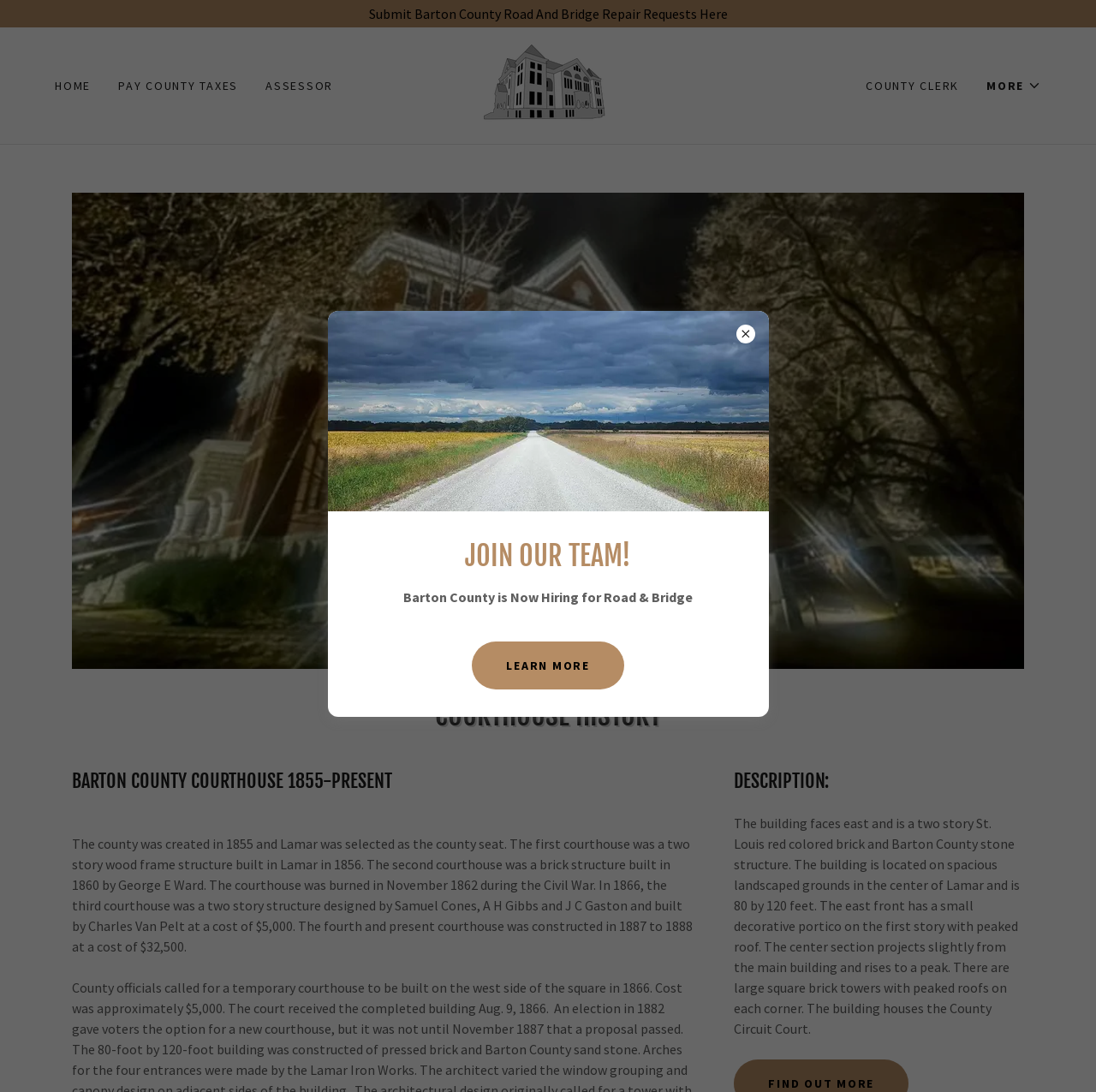Find the bounding box coordinates for the HTML element specified by: "Pay County Taxes".

[0.103, 0.064, 0.222, 0.093]